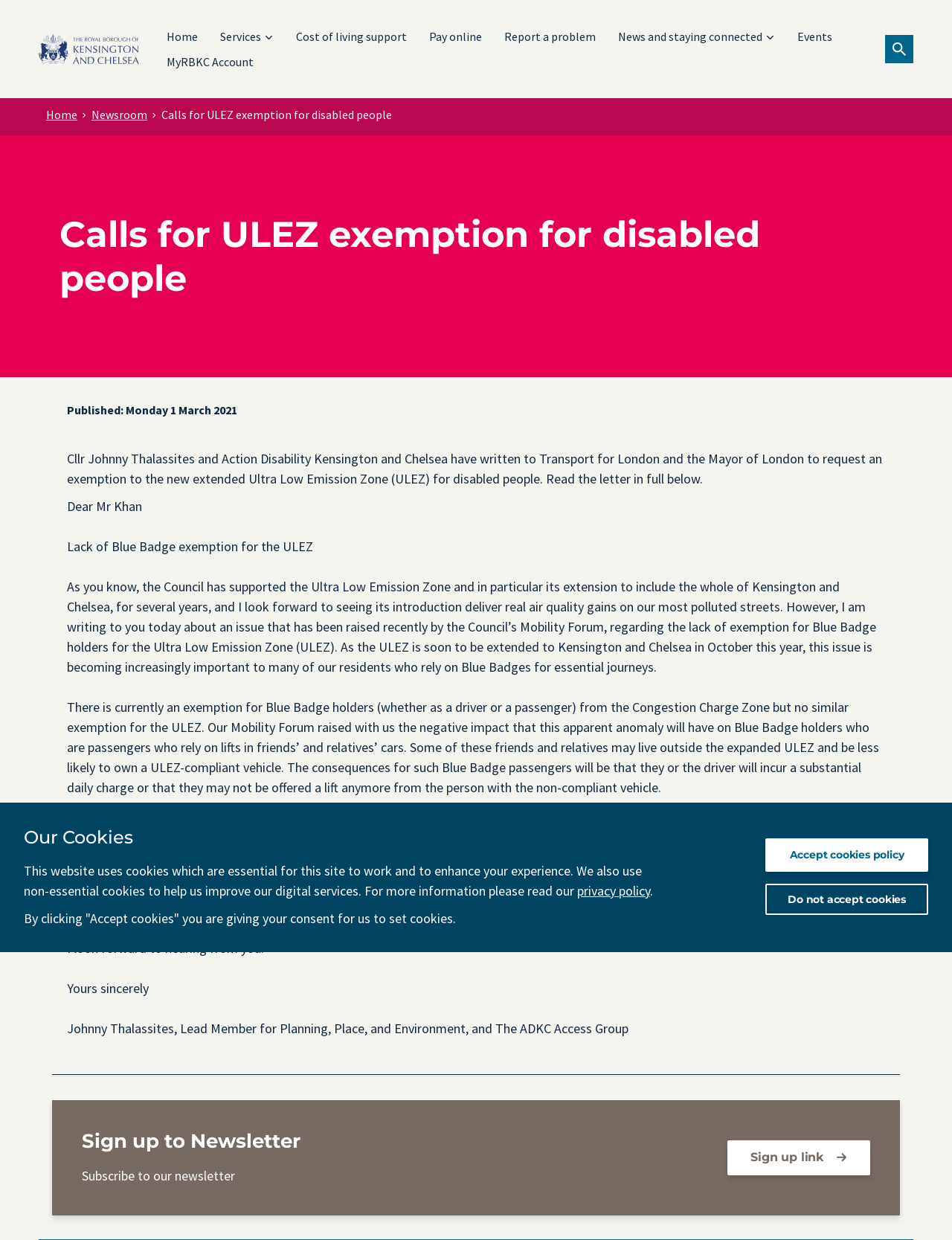Pinpoint the bounding box coordinates of the element that must be clicked to accomplish the following instruction: "Click the 'Home' link at the top". The coordinates should be in the format of four float numbers between 0 and 1, i.e., [left, top, right, bottom].

[0.175, 0.022, 0.208, 0.037]